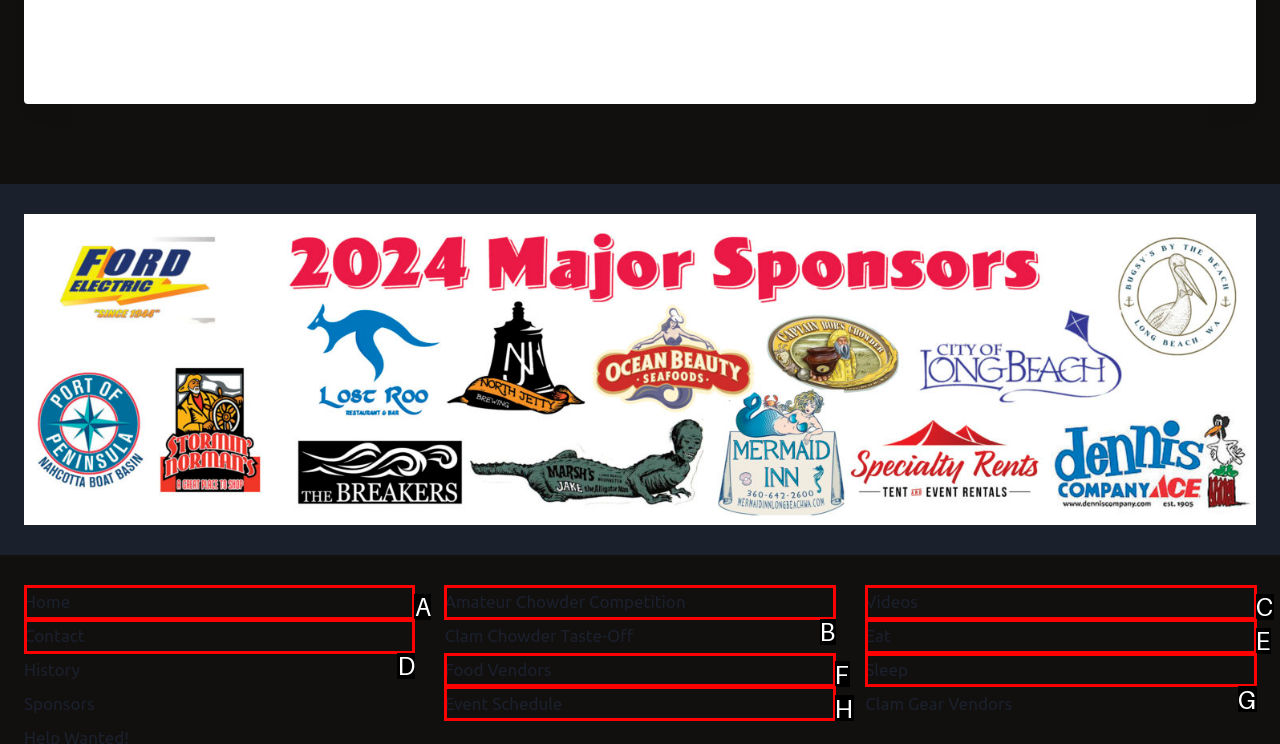Select the option that aligns with the description: Food Vendors
Respond with the letter of the correct choice from the given options.

F